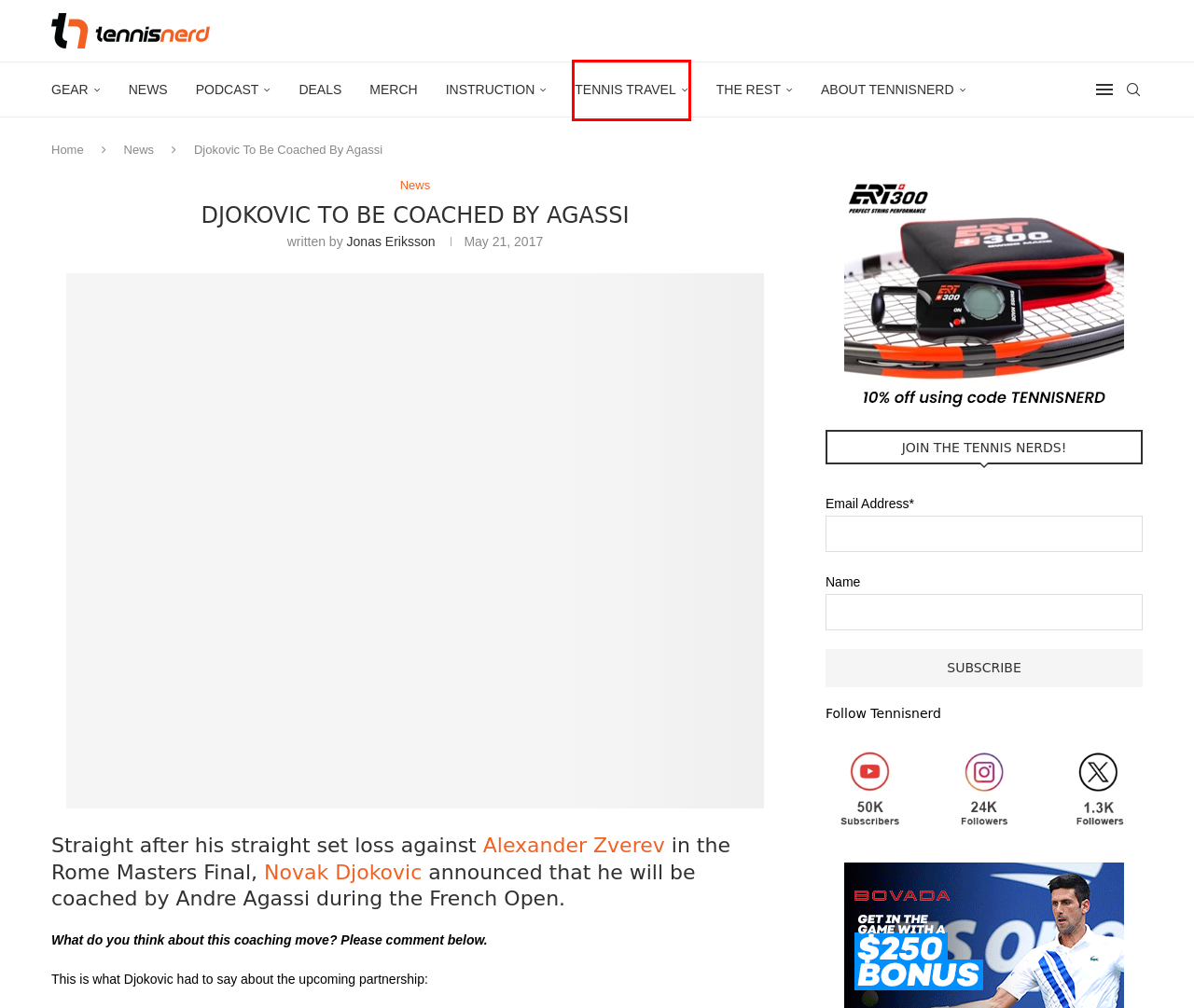You have a screenshot of a webpage with a red bounding box around an element. Identify the webpage description that best fits the new page that appears after clicking the selected element in the red bounding box. Here are the candidates:
A. Tennisnerd Merch - Buy your Tennis Nerd T-shirts, Polo's, Hoodies
B. Tennis Instruction Archives - Tennisnerd.net
C. News Archives - Tennisnerd.net
D. Tennisnerd - Your Guide to Tennis
E. Tennis Travel - A guide to the best locations and tournaments
F. About Us at Tennisnerd
G. Novak Djokovic's Tennis Racquet - What racquet does Novak use?
H. The Tennisnerd Podcast - Tennisnerd.net

E